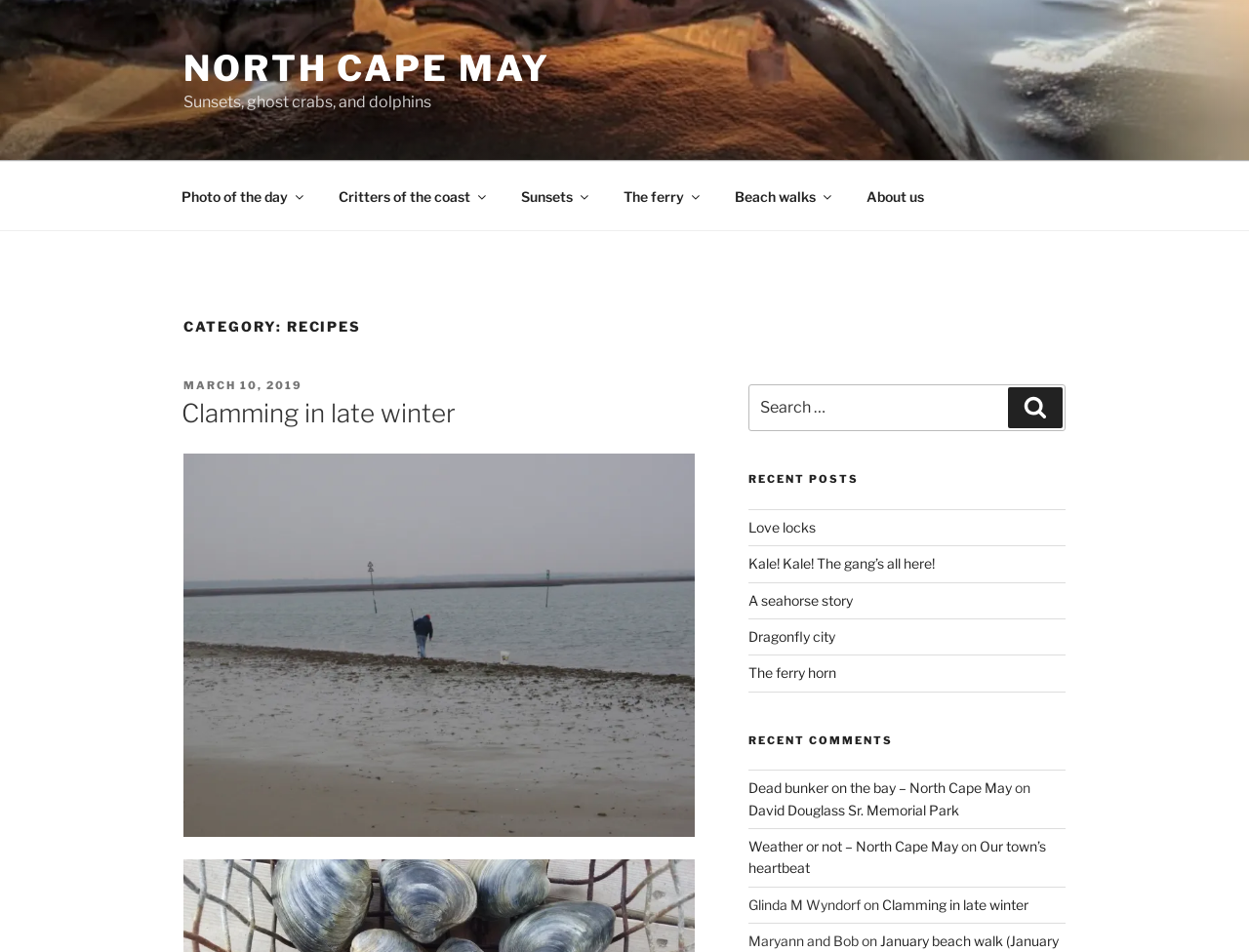Specify the bounding box coordinates of the element's region that should be clicked to achieve the following instruction: "Visit the home page". The bounding box coordinates consist of four float numbers between 0 and 1, in the format [left, top, right, bottom].

None